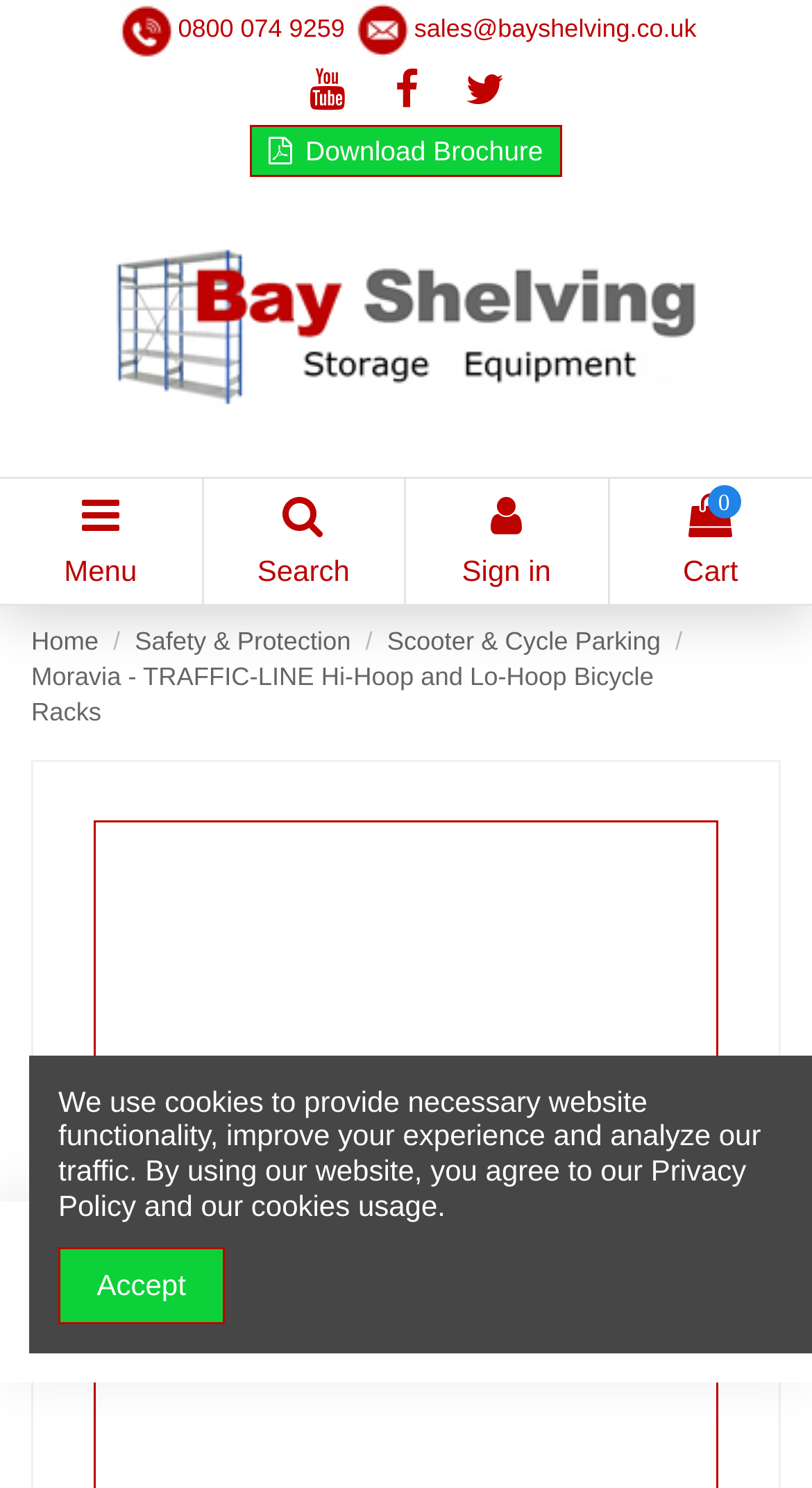Please specify the bounding box coordinates of the clickable region necessary for completing the following instruction: "Go to home page". The coordinates must consist of four float numbers between 0 and 1, i.e., [left, top, right, bottom].

[0.038, 0.422, 0.121, 0.441]